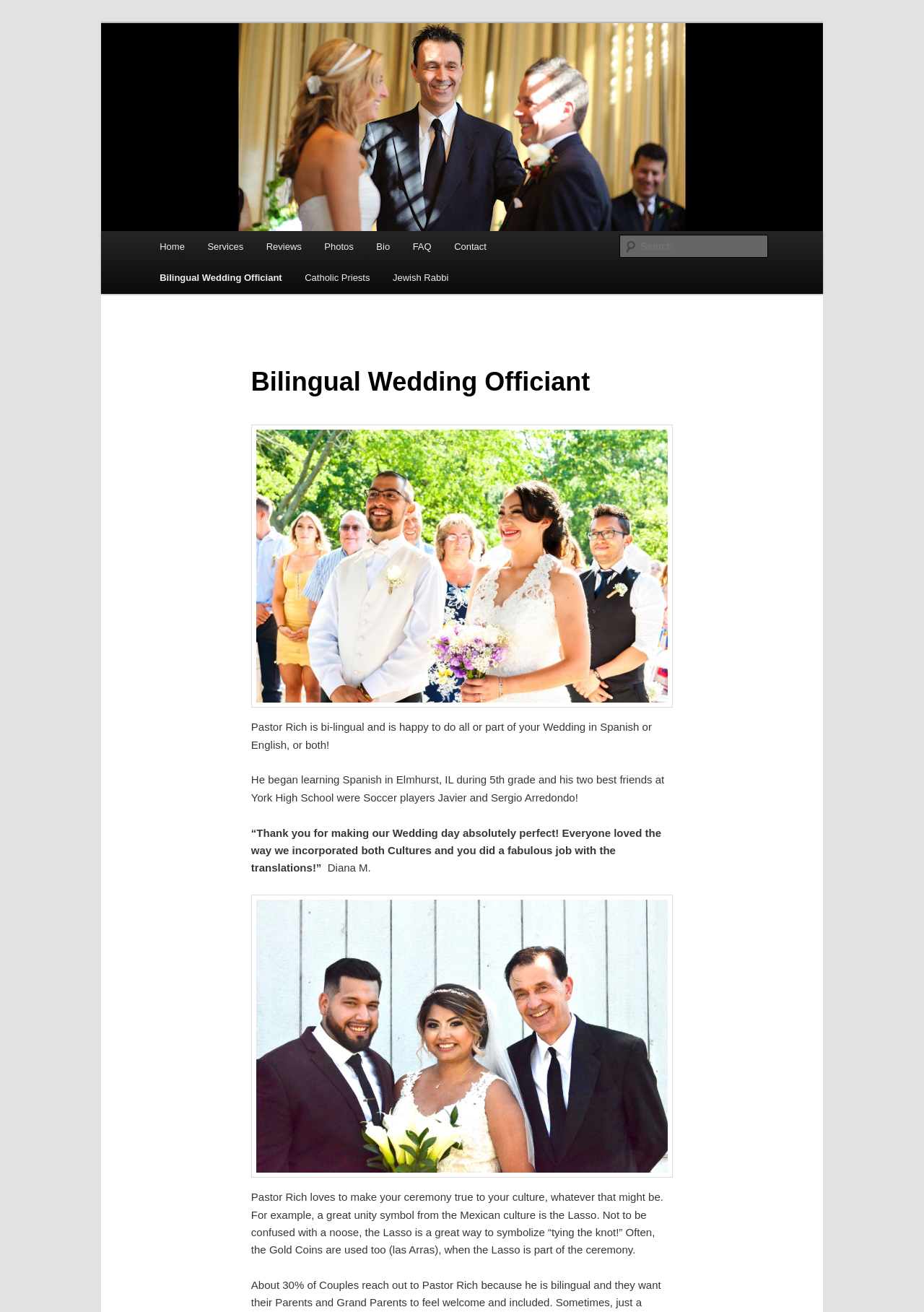What is the name of the bilingual wedding officiant?
Please utilize the information in the image to give a detailed response to the question.

I found the answer by looking at the text content of the webpage, specifically the section that describes the bilingual wedding officiant. The text mentions 'Pastor Rich is bi-lingual and is happy to do all or part of your Wedding in Spanish or English, or both!' which indicates that Pastor Rich is the bilingual wedding officiant.